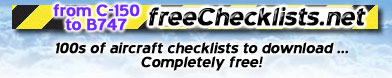Observe the image and answer the following question in detail: What is the color of the background in the ad?

The background of the ad features a light blue sky with soft clouds, which enhances the aviation theme of the advertisement. The use of a light blue color creates a sense of calmness and serenity, while the soft clouds add a touch of realism to the design.